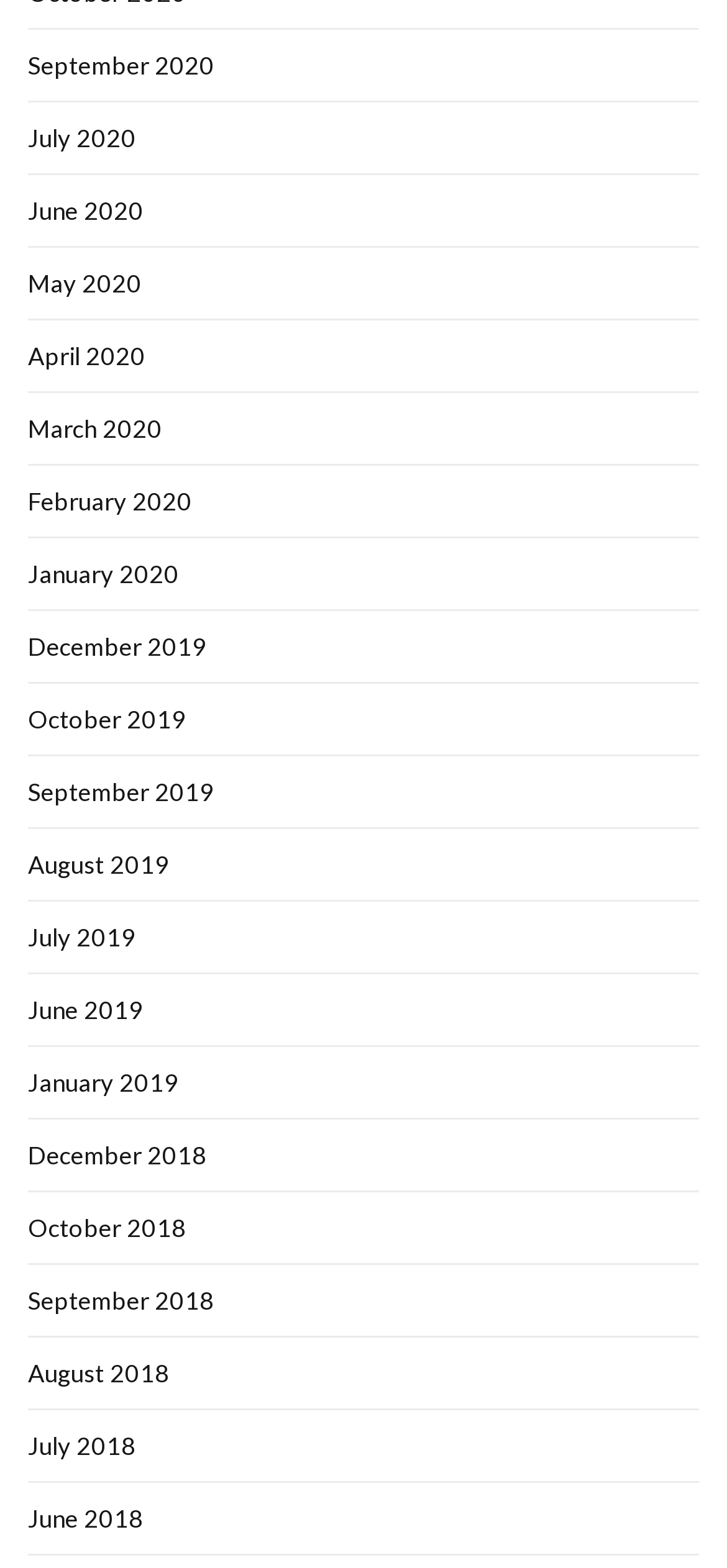Locate the bounding box coordinates of the element that needs to be clicked to carry out the instruction: "view September 2020". The coordinates should be given as four float numbers ranging from 0 to 1, i.e., [left, top, right, bottom].

[0.038, 0.019, 0.962, 0.066]